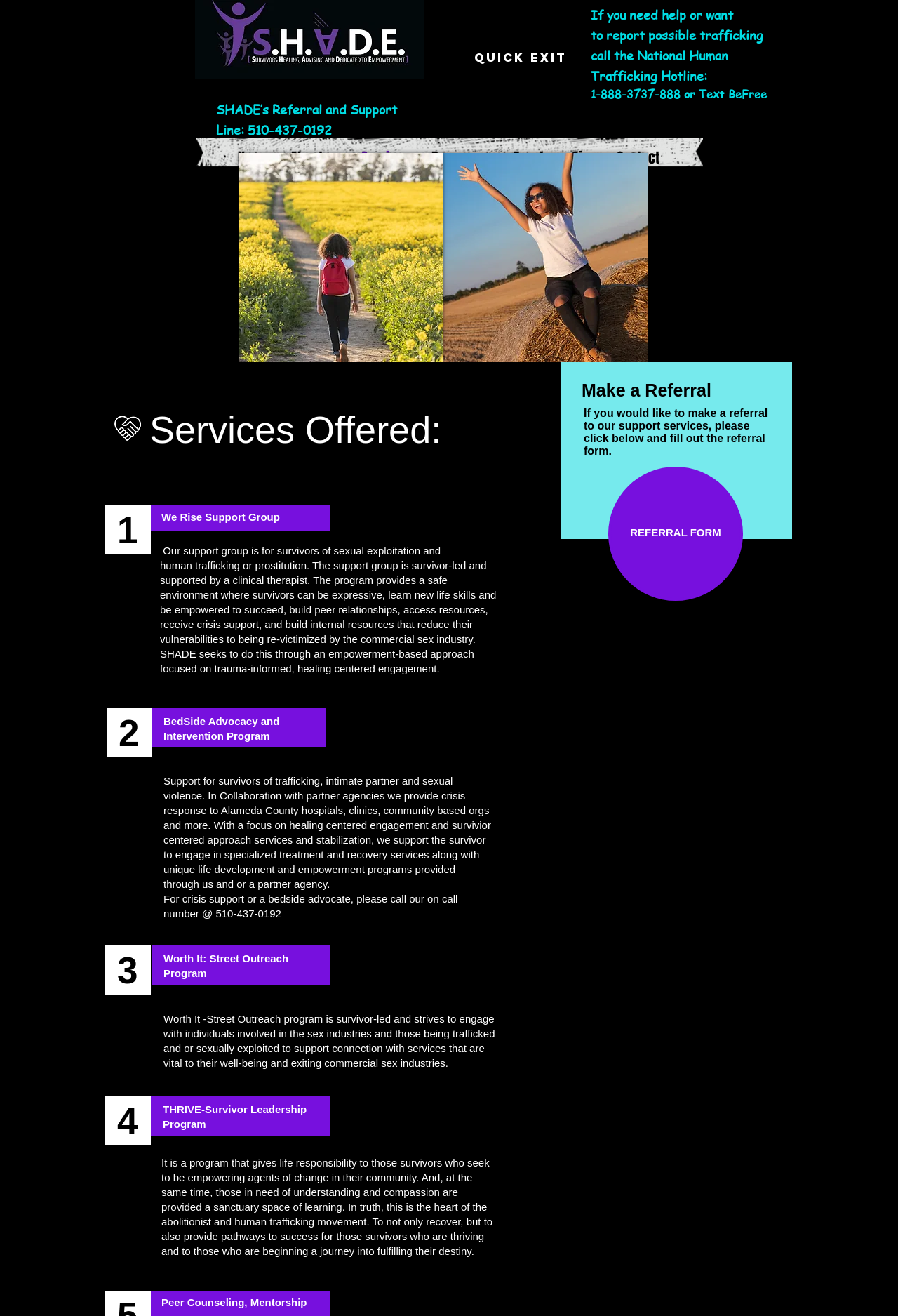Analyze the image and give a detailed response to the question:
What is the purpose of the Worth It: Street Outreach Program?

I found the purpose of the program by looking at the link element with the text 'Worth It -Street Outreach program is survivor-led and strives to engage with individuals involved in the sex industries and those being trafficked and or sexually exploited to support connection with services that are vital to their well-being and exiting commercial sex industries.' which is located under the heading '3' on the webpage.